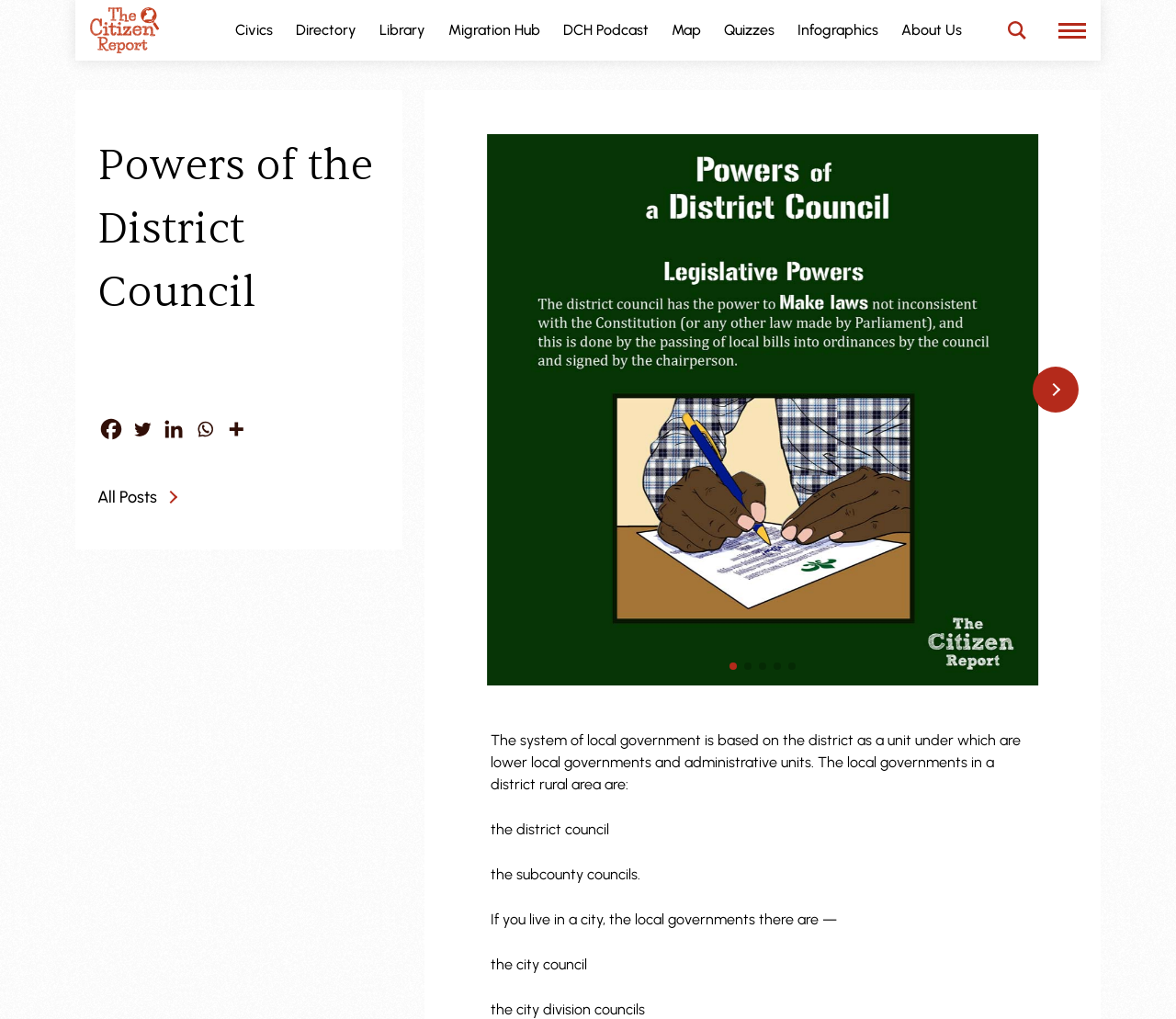Determine the bounding box coordinates (top-left x, top-left y, bottom-right x, bottom-right y) of the UI element described in the following text: Map

[0.571, 0.019, 0.596, 0.041]